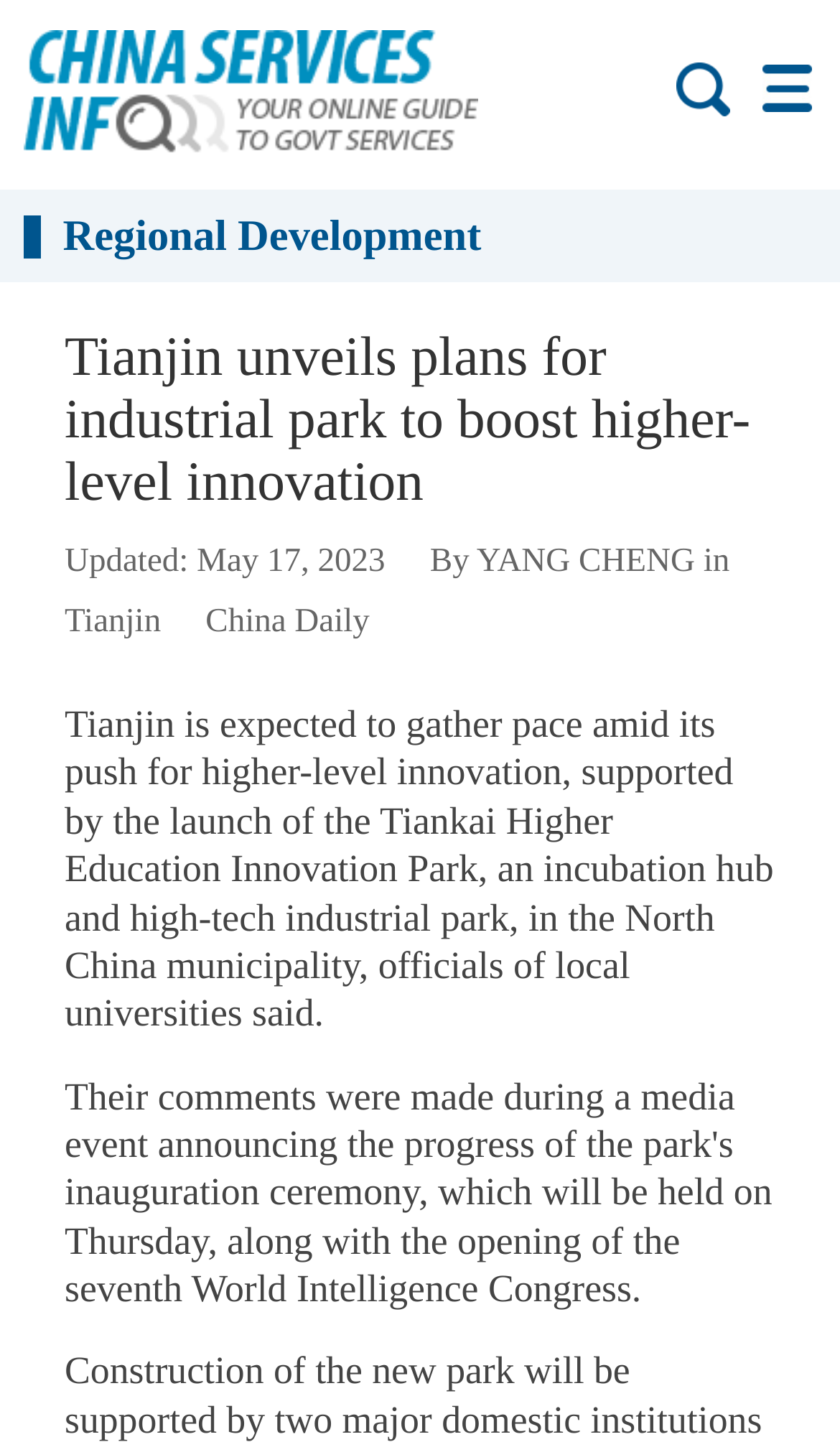Who is the author of the article?
Could you please answer the question thoroughly and with as much detail as possible?

I found the answer by looking at the text 'By YANG CHENG in Tianjin' which indicates the author of the article.